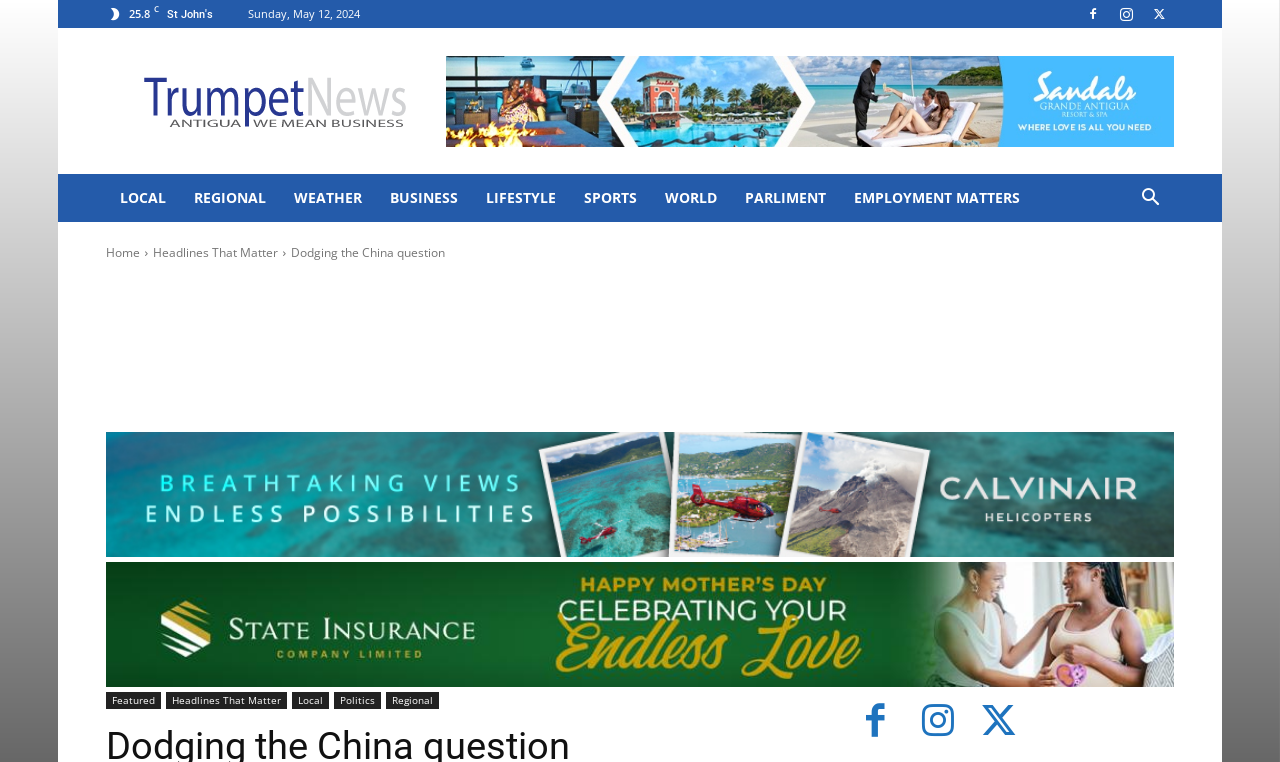Can you find the bounding box coordinates for the element that needs to be clicked to execute this instruction: "Go to the 'WORLD' section"? The coordinates should be given as four float numbers between 0 and 1, i.e., [left, top, right, bottom].

[0.509, 0.228, 0.571, 0.291]